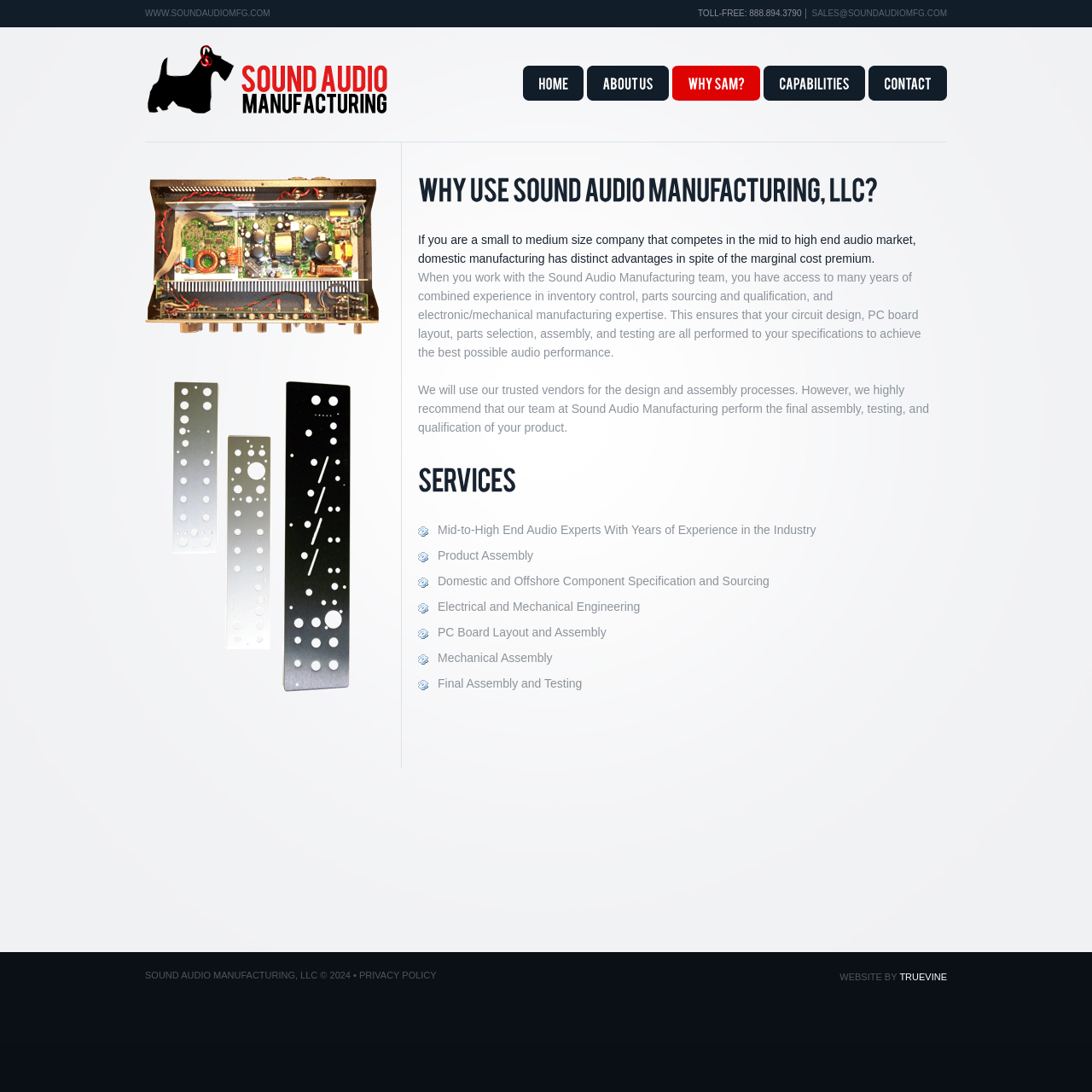Summarize the webpage with intricate details.

The webpage is about Sound Audio Manufacturing, a company that specializes in the development and manufacturing of Class D audio amplifiers. At the top of the page, there is a header section with the company's name, a toll-free phone number, and an email address. Below this, there is a navigation menu with links to different sections of the website, including "HOME", "ABOUT US", "WHY SAM?", "CAPABILITIES", and "CONTACT".

On the left side of the page, there are two images, one above the other. The first image is positioned above the navigation menu, and the second image is below it.

The main content of the page is divided into several sections. The first section has a heading that asks "WHY USE SOUND AUDIO MANUFACTURING, LLC?" and provides a brief introduction to the company's services. Below this, there is a paragraph of text that explains the benefits of working with Sound Audio Manufacturing, including access to experienced professionals and expertise in inventory control, parts sourcing, and electronic/mechanical manufacturing.

The next section is headed "SERVICES" and lists several links to specific services offered by the company, including product assembly, component specification and sourcing, electrical and mechanical engineering, and final assembly and testing.

At the bottom of the page, there is a footer section with copyright information, a link to the company's privacy policy, and a credit to the website's designer, TrueVine.